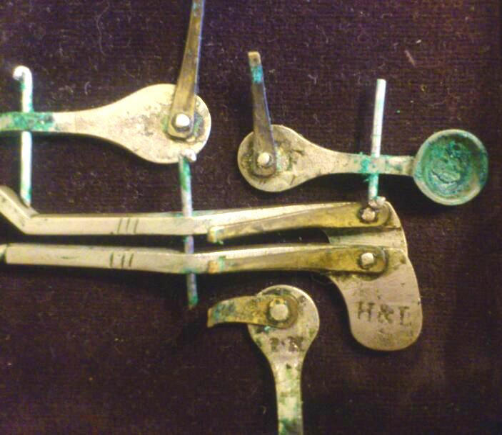Illustrate the image with a detailed and descriptive caption.

The image showcases a collection of flute keys, notable for their distinct markings. Among them, the key labeled "H&L" stands out, suggesting a possible connection to the instrument makers Haite & Leach, who were active in the mid-19th century. The keys exhibit a range of finishes, with signs of oxidation giving them a greenish tint, hinting at their age and historical significance. The craftsmanship reveals different designs and mechanisms, indicative of the key-making practices of that time. This photograph emphasizes the blend of artistry and functionality in musical instrument components, offering insight into the evolution of flute design.